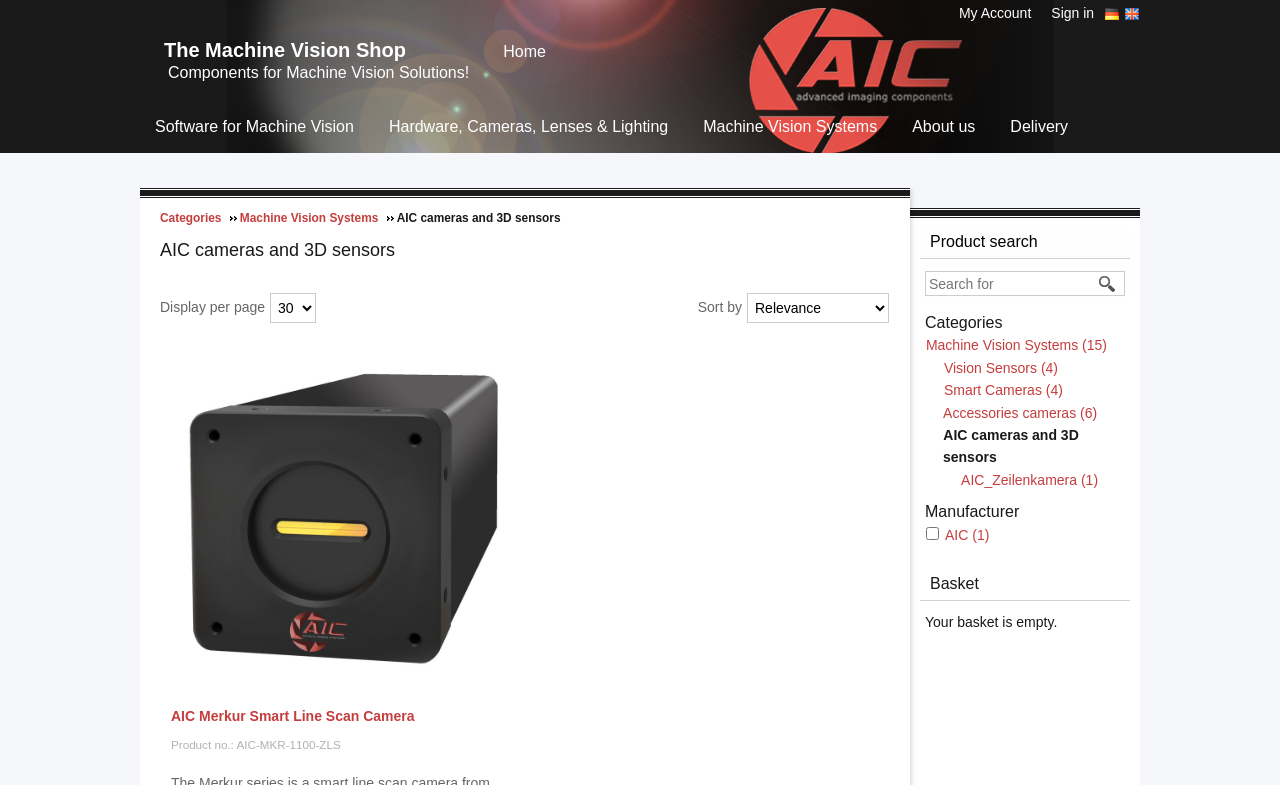Locate the bounding box coordinates of the clickable region to complete the following instruction: "Switch to United Kingdom (English)."

[0.878, 0.006, 0.891, 0.026]